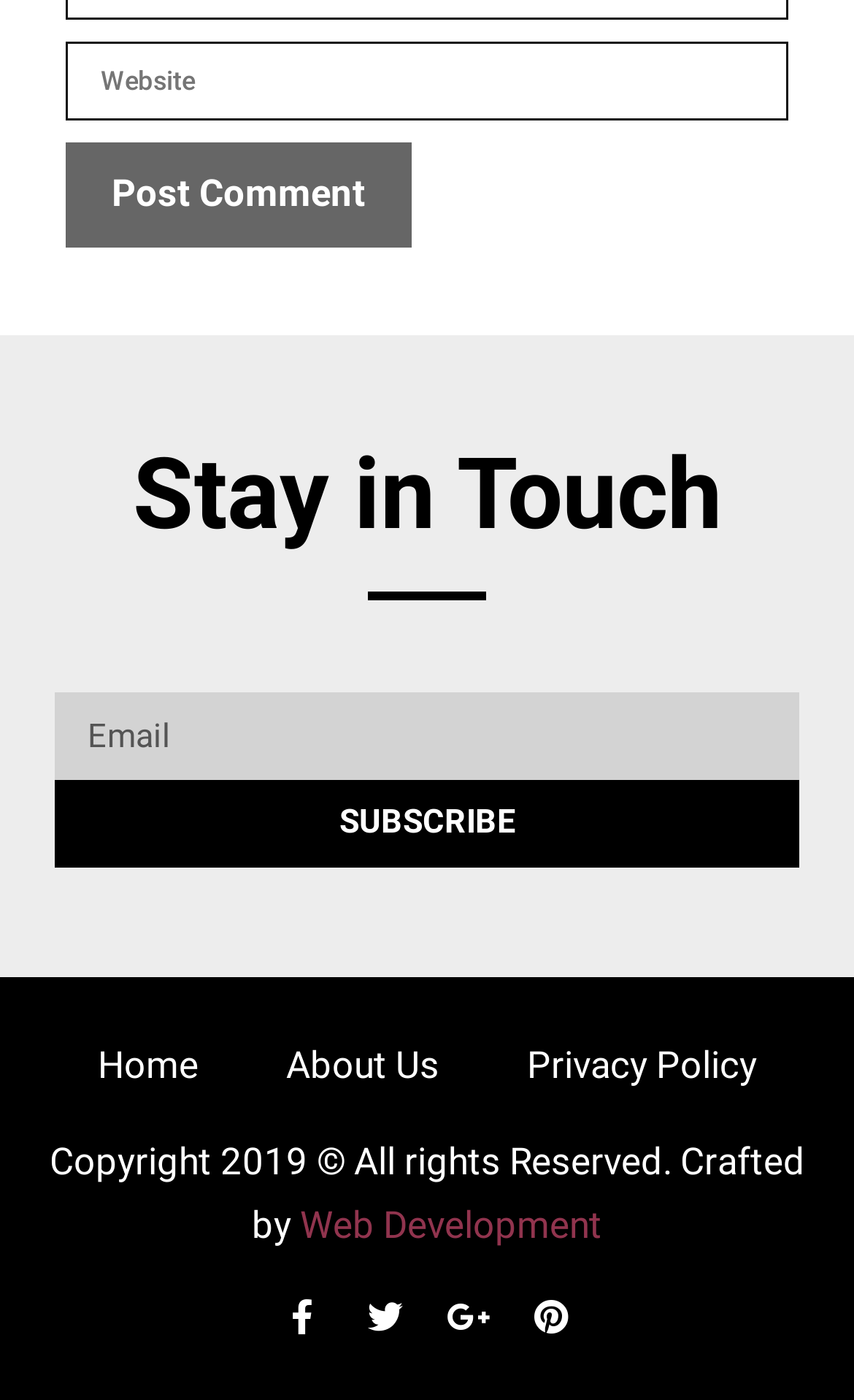Locate the coordinates of the bounding box for the clickable region that fulfills this instruction: "Post a comment".

[0.077, 0.102, 0.482, 0.176]